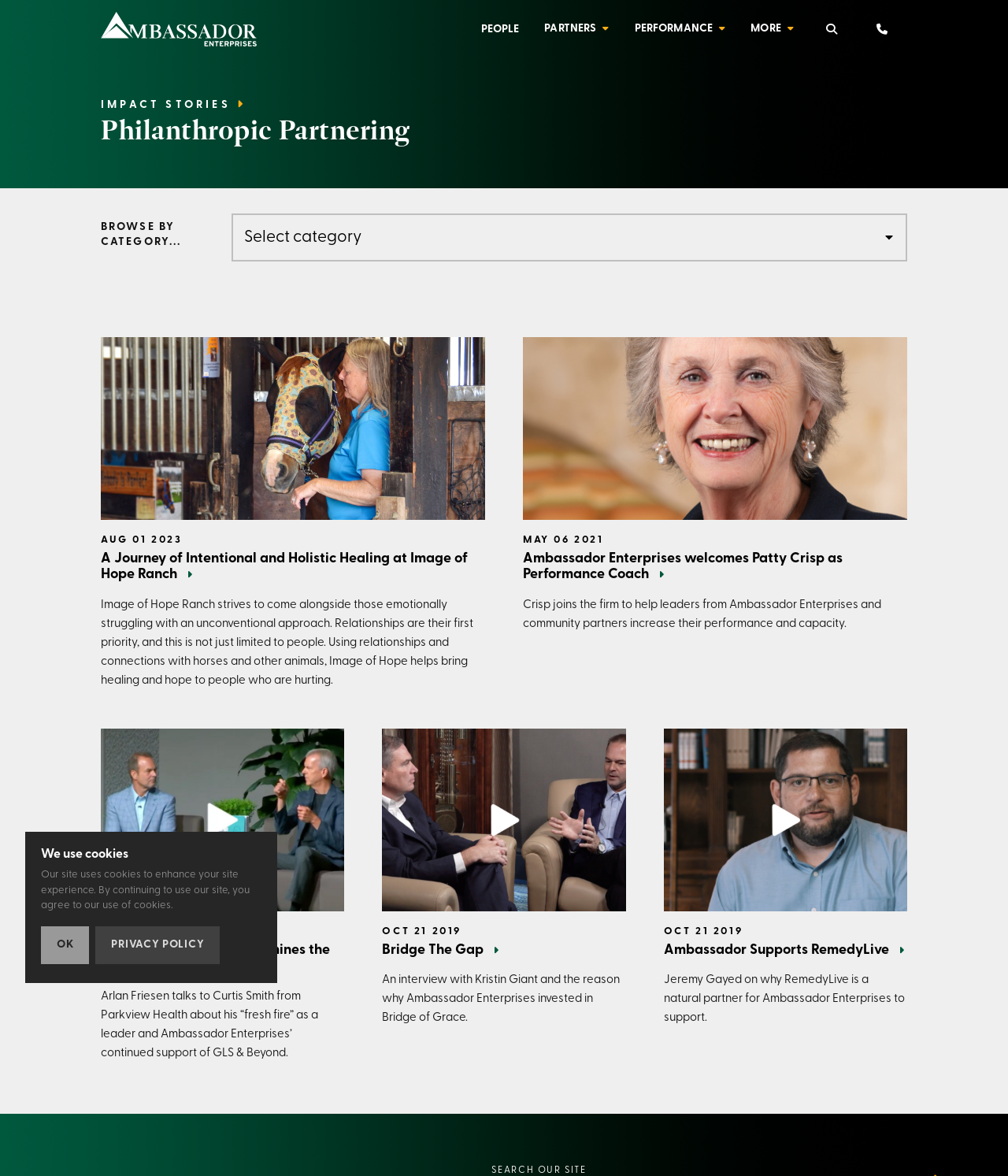Please find and report the bounding box coordinates of the element to click in order to perform the following action: "Read the article about Image of Hope Ranch". The coordinates should be expressed as four float numbers between 0 and 1, in the format [left, top, right, bottom].

[0.1, 0.287, 0.481, 0.587]